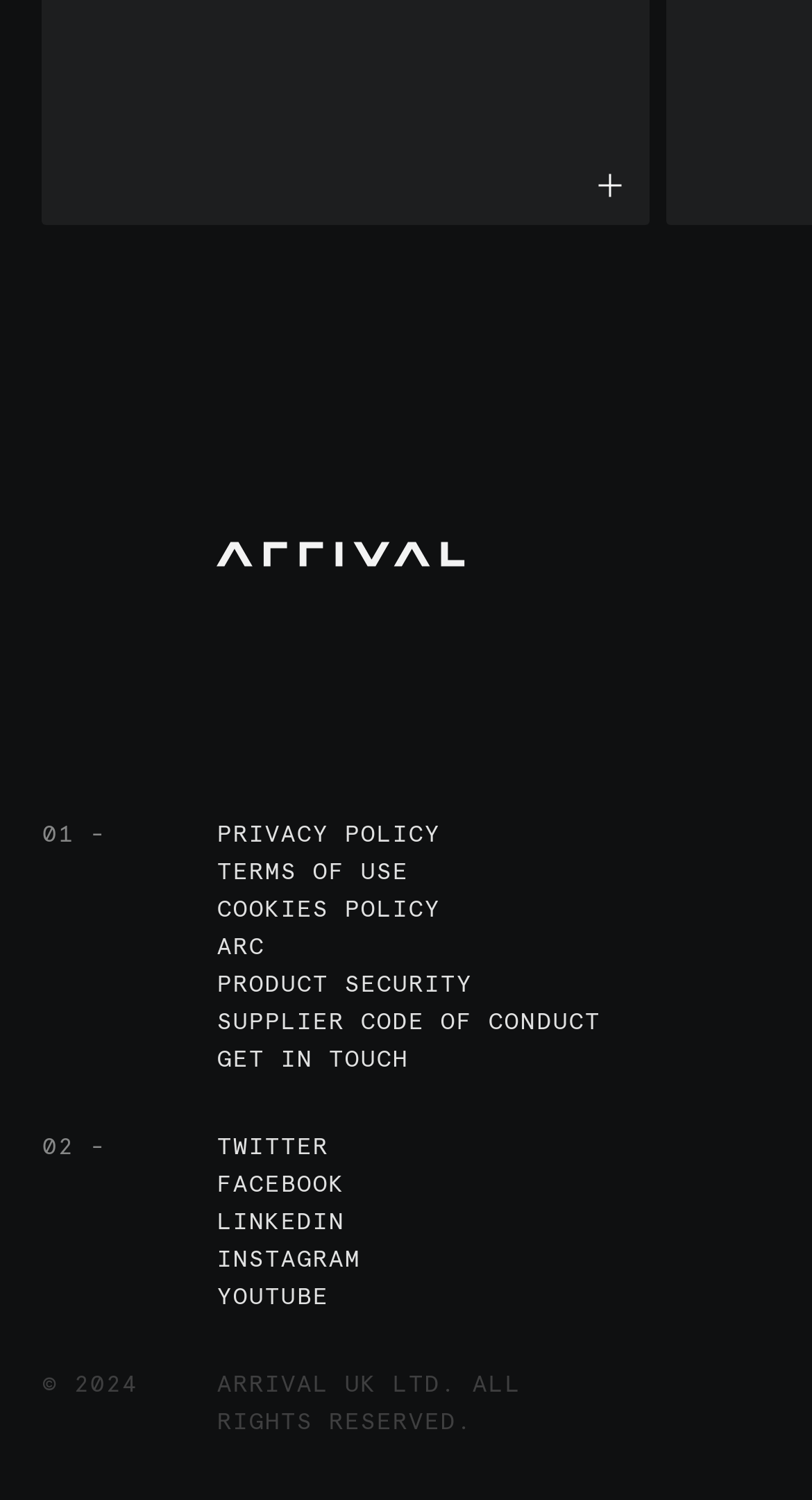Determine the bounding box coordinates for the HTML element described here: "Terms of use".

[0.267, 0.569, 0.503, 0.594]